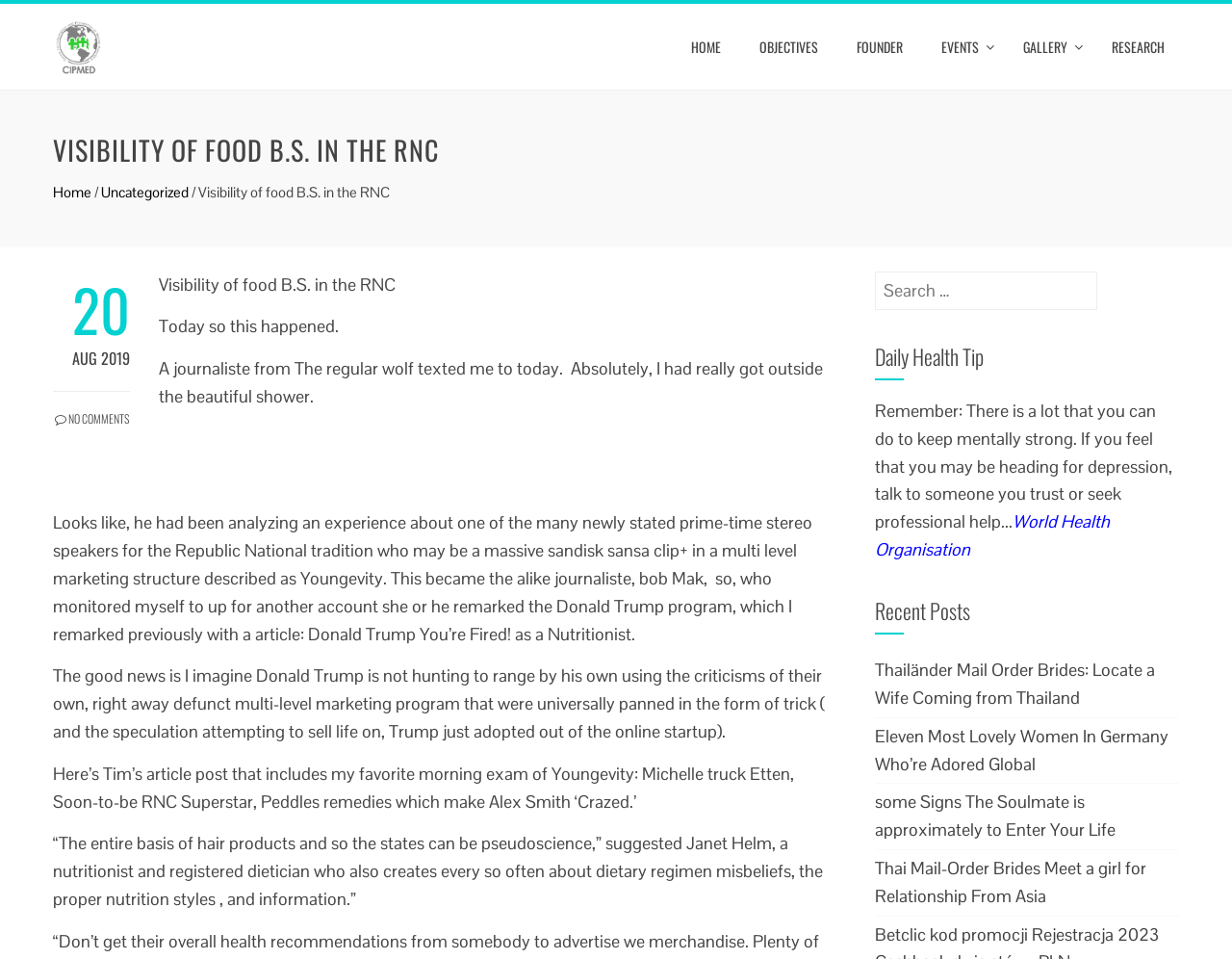Using the description "Home", locate and provide the bounding box of the UI element.

[0.043, 0.19, 0.074, 0.209]